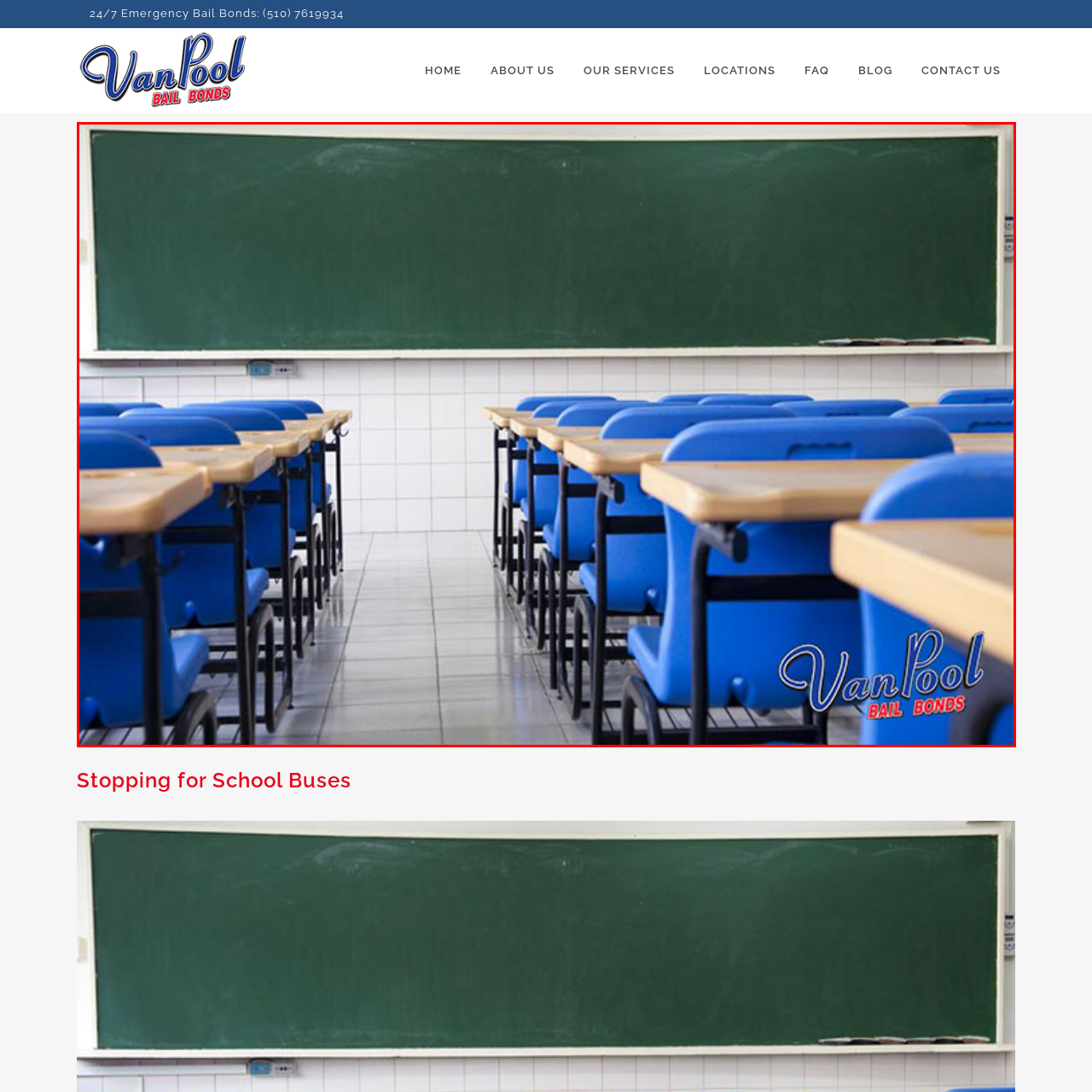Generate a detailed caption for the image that is outlined by the red border.

The image depicts a classroom setting featuring neatly arranged blue chairs and wooden desks. The focus is on a large green chalkboard at the front of the room, which serves as the central element for instruction and engagement. The desks are positioned in rows, creating an organized environment conducive to learning. The floor is tiled, enhancing the bright and spacious atmosphere of the classroom. In the bottom right corner, the logo of "Van Pool Bail Bonds" is prominently displayed, suggesting a connection to services related to education or community engagement.